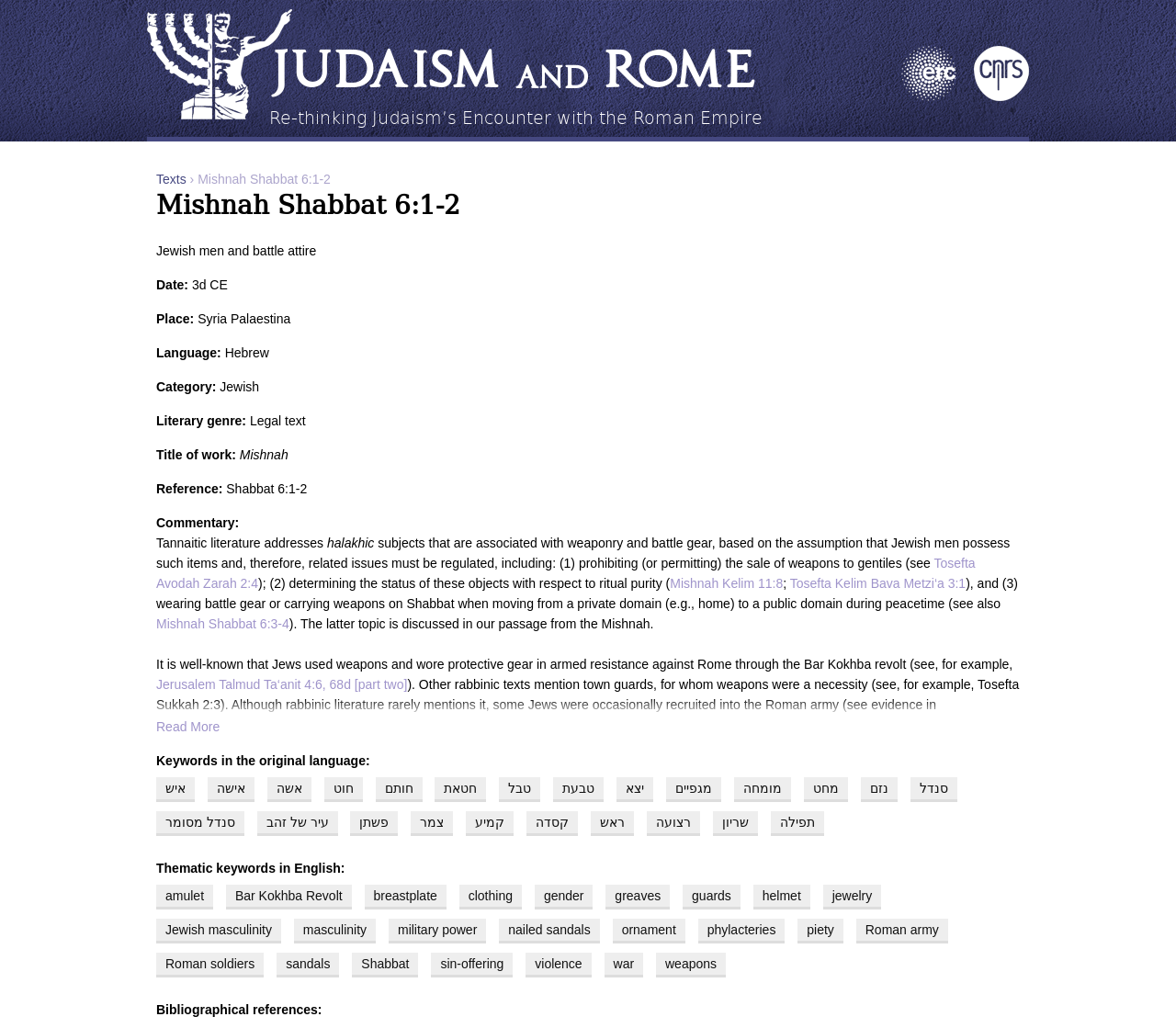Offer an in-depth caption of the entire webpage.

This webpage is about Judaism and Rome, specifically discussing the Mishnah Shabbat 6:1-2. At the top, there is a navigation link and a home link with an accompanying image. Below that, the title "Judaism and Rome" is displayed prominently, with a link to the same title. 

To the right of the title, there are two links with images: "ERC: European Research Council" and "CNRS: Centre national de la recherche scientifique". 

Below the title, there is a heading "You are here" with links to "Texts" and "Mishnah Shabbat 6:1-2". The main content of the page is divided into sections, starting with a heading "Mishnah Shabbat 6:1-2" followed by a brief description of the text. 

The page then provides metadata about the text, including the date, place, language, category, literary genre, title of work, reference, and commentary. The commentary section is the longest part of the page, discussing the content of the Mishnah Shabbat 6:1-2 in detail, including its relation to Jewish men and battle attire, halakhic oversight, and Jewish masculinity. 

Throughout the commentary, there are links to other relevant texts, such as the Tosefta Avodah Zarah 2:4 and Mishnah Kelim 11:8. At the bottom of the page, there is a link to "Read More" and a list of keywords in the original language, with links to each keyword.